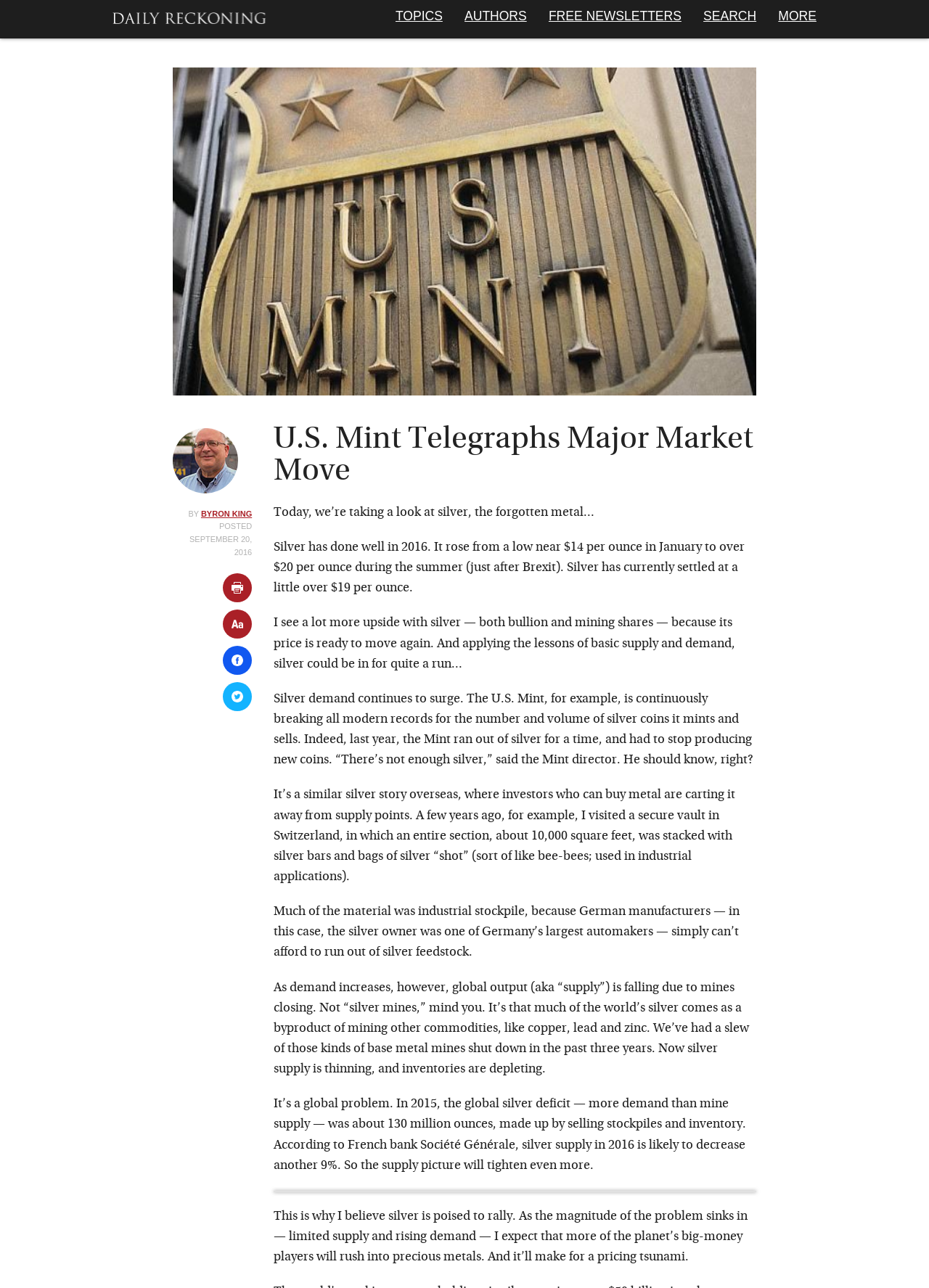Locate the bounding box coordinates of the area to click to fulfill this instruction: "Read the article about silver market". The bounding box should be presented as four float numbers between 0 and 1, in the order [left, top, right, bottom].

[0.295, 0.329, 0.814, 0.379]